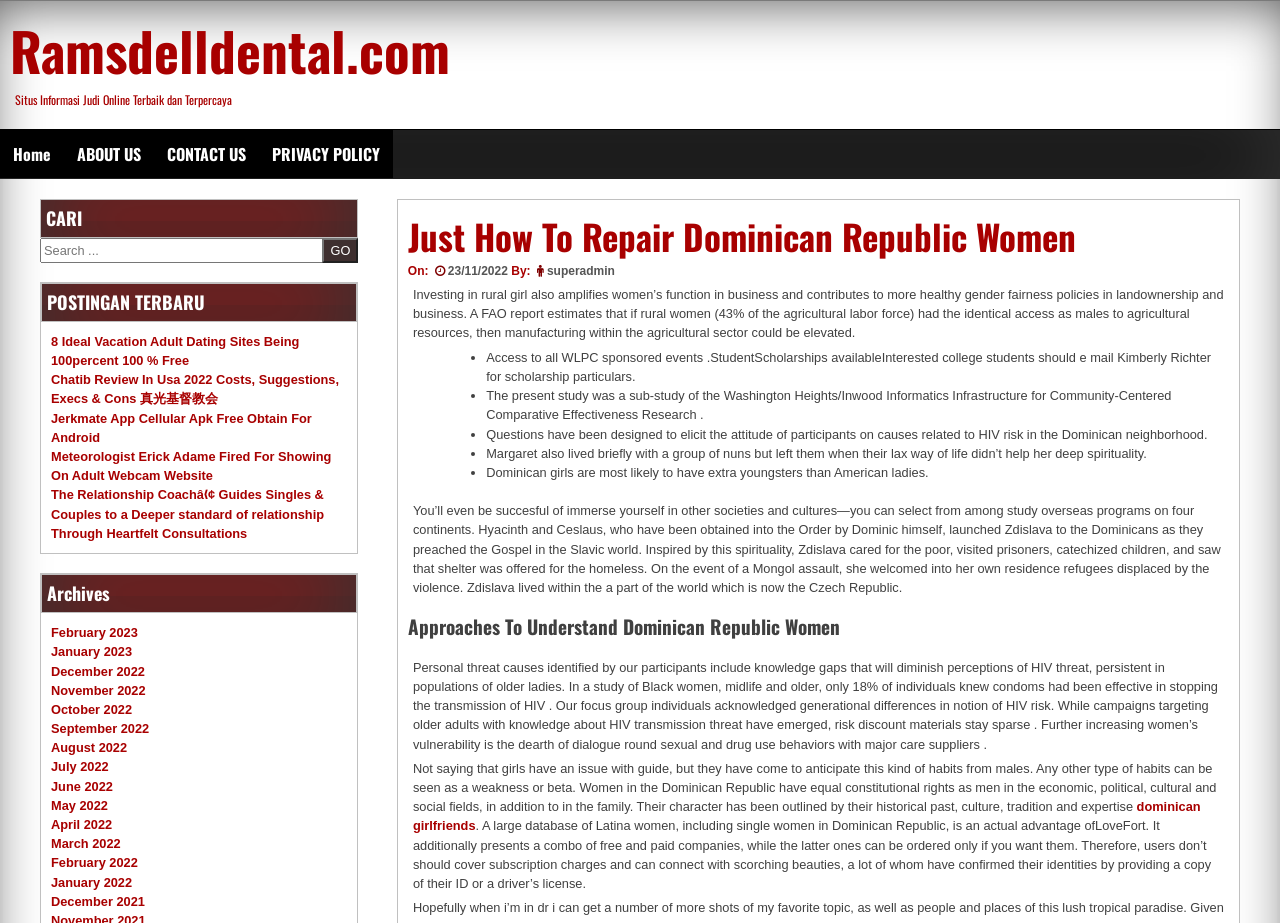Determine the bounding box coordinates of the UI element that matches the following description: "dominican girlfriends". The coordinates should be four float numbers between 0 and 1 in the format [left, top, right, bottom].

[0.323, 0.866, 0.938, 0.903]